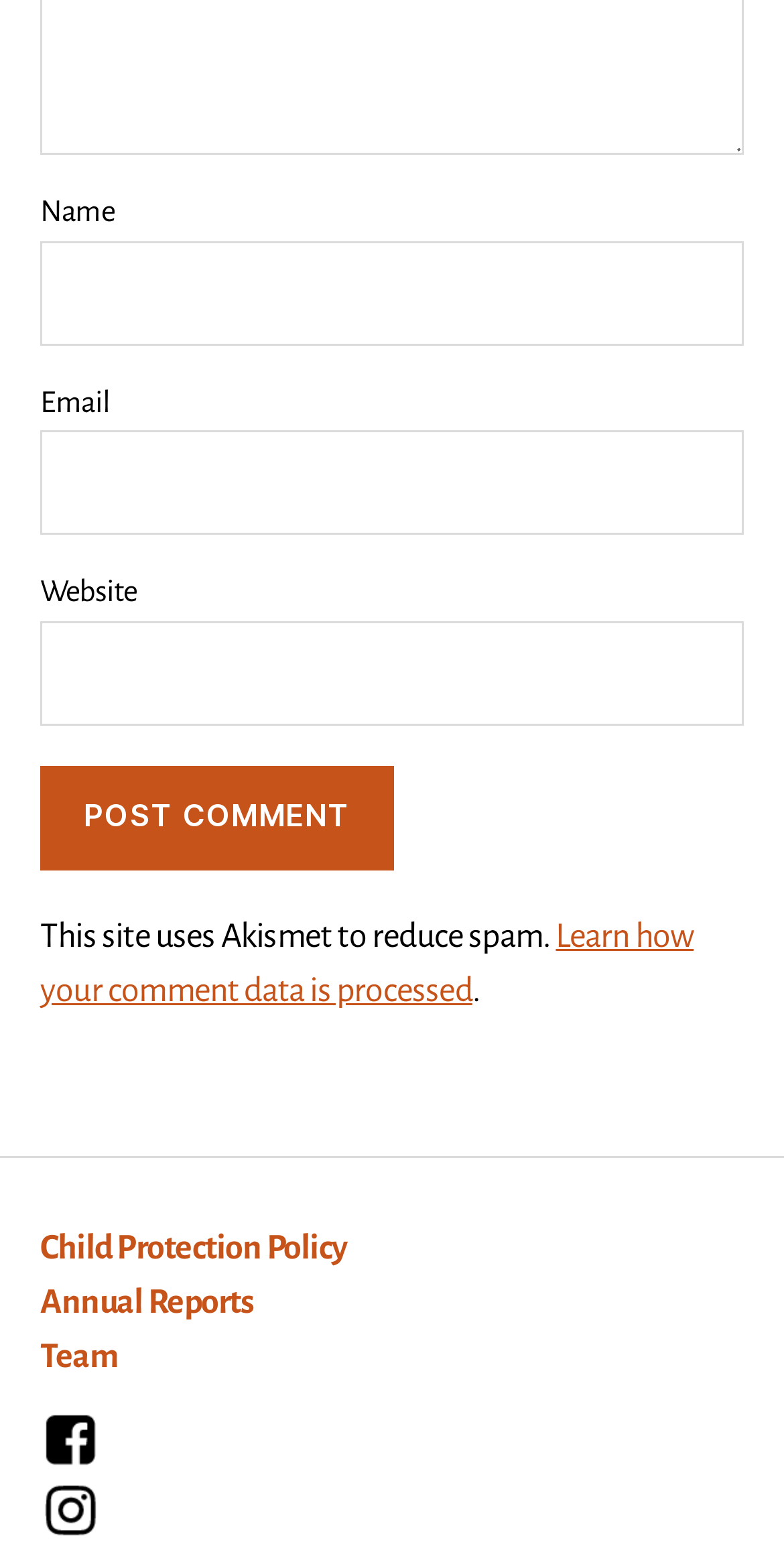Please respond to the question using a single word or phrase:
What is the name of the spam reduction tool used?

Akismet